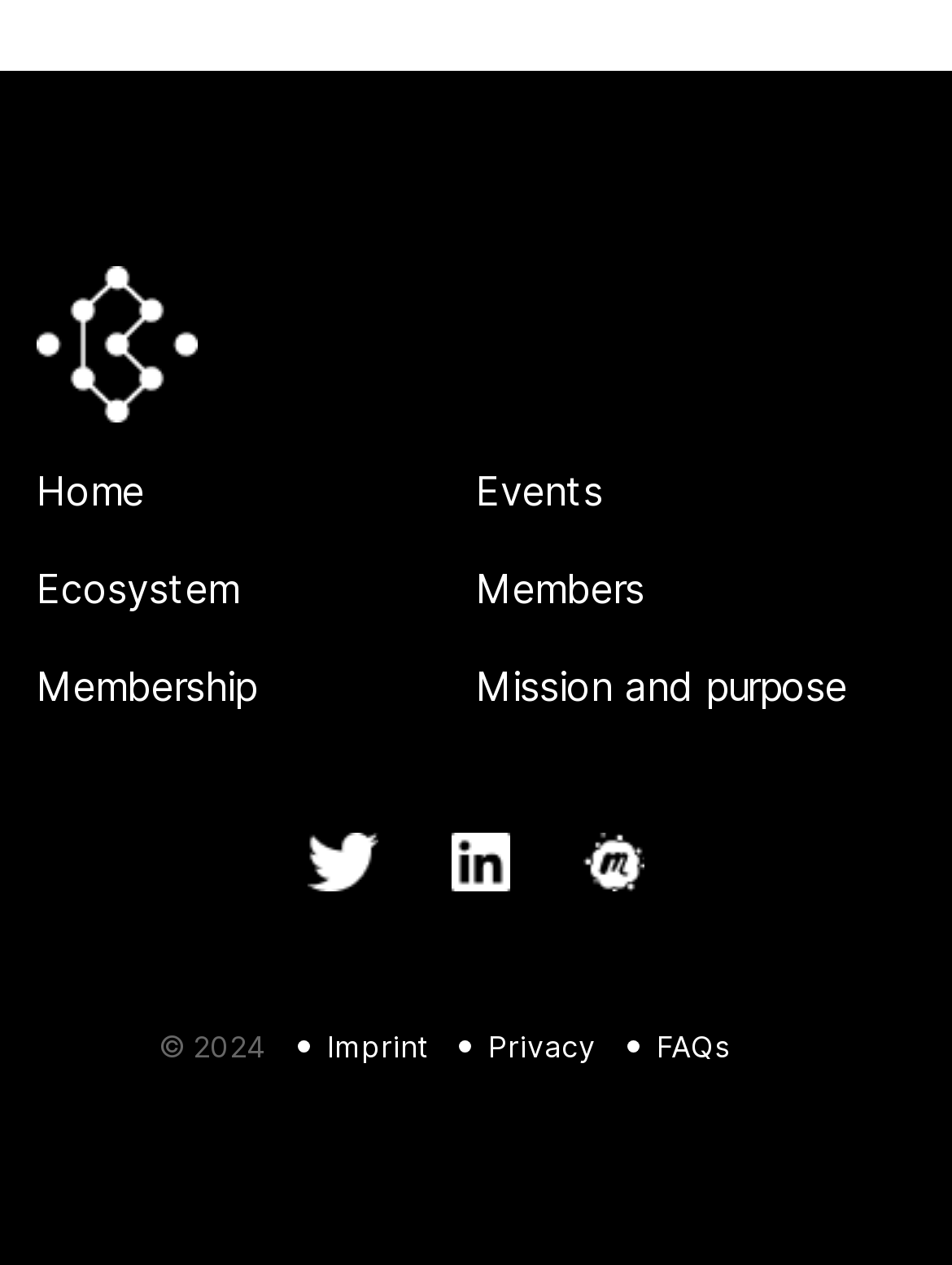Please specify the bounding box coordinates of the element that should be clicked to execute the given instruction: 'learn about ecosystem'. Ensure the coordinates are four float numbers between 0 and 1, expressed as [left, top, right, bottom].

[0.038, 0.447, 0.251, 0.485]